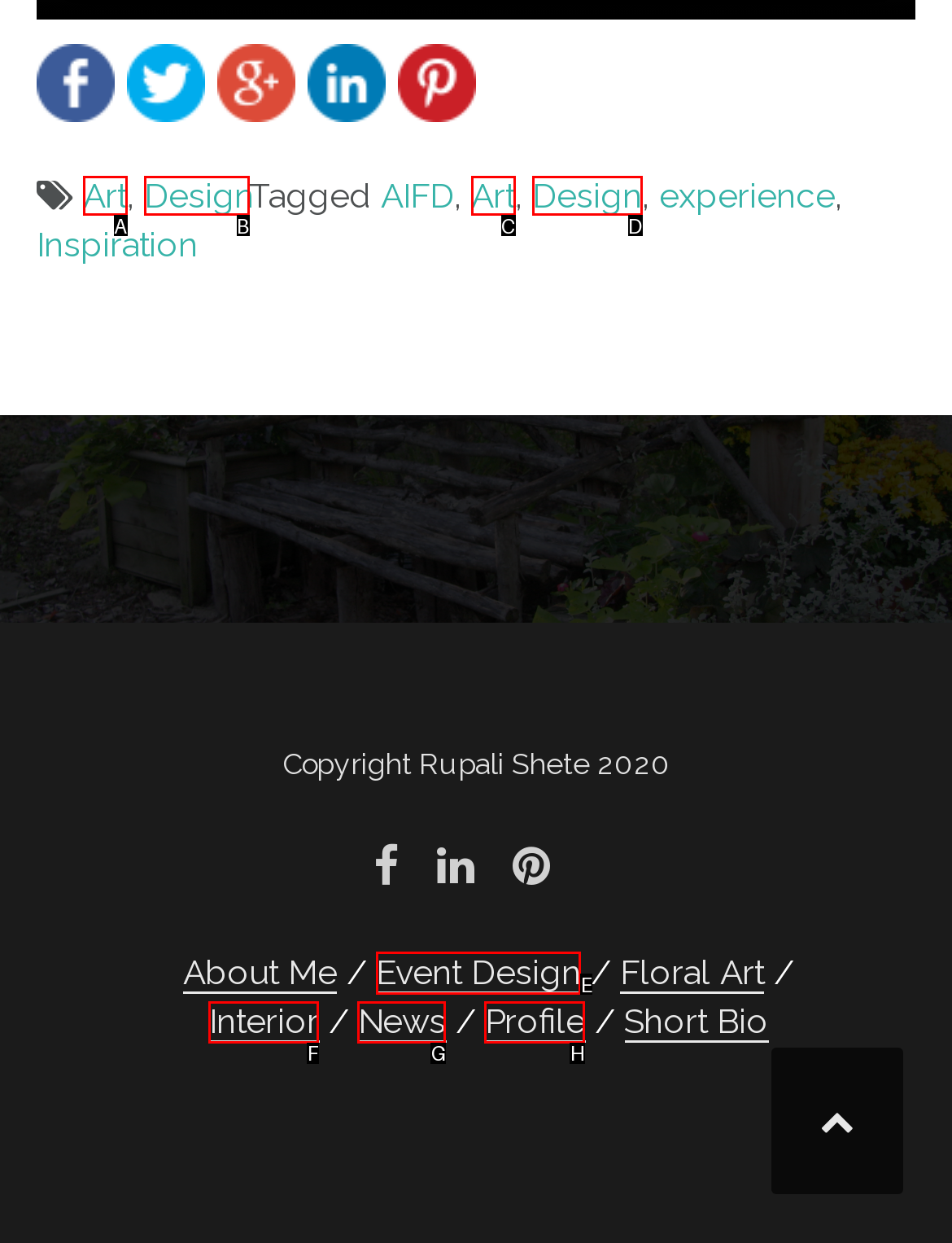Please indicate which option's letter corresponds to the task: visit the Event Design page by examining the highlighted elements in the screenshot.

E